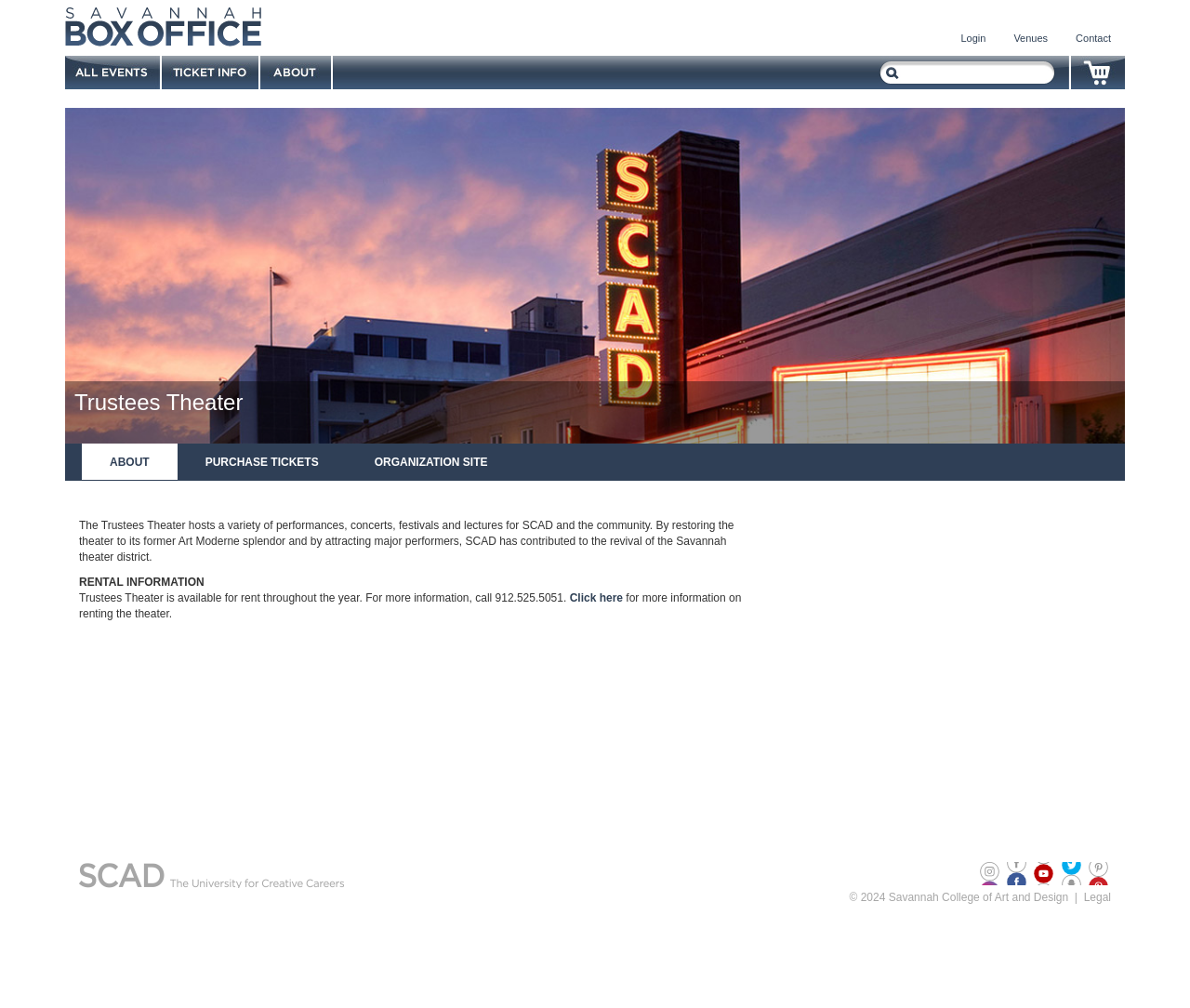Locate the bounding box coordinates of the region to be clicked to comply with the following instruction: "Click on the 'Savannah College of Art and Design' link". The coordinates must be four float numbers between 0 and 1, in the form [left, top, right, bottom].

[0.066, 0.861, 0.289, 0.874]